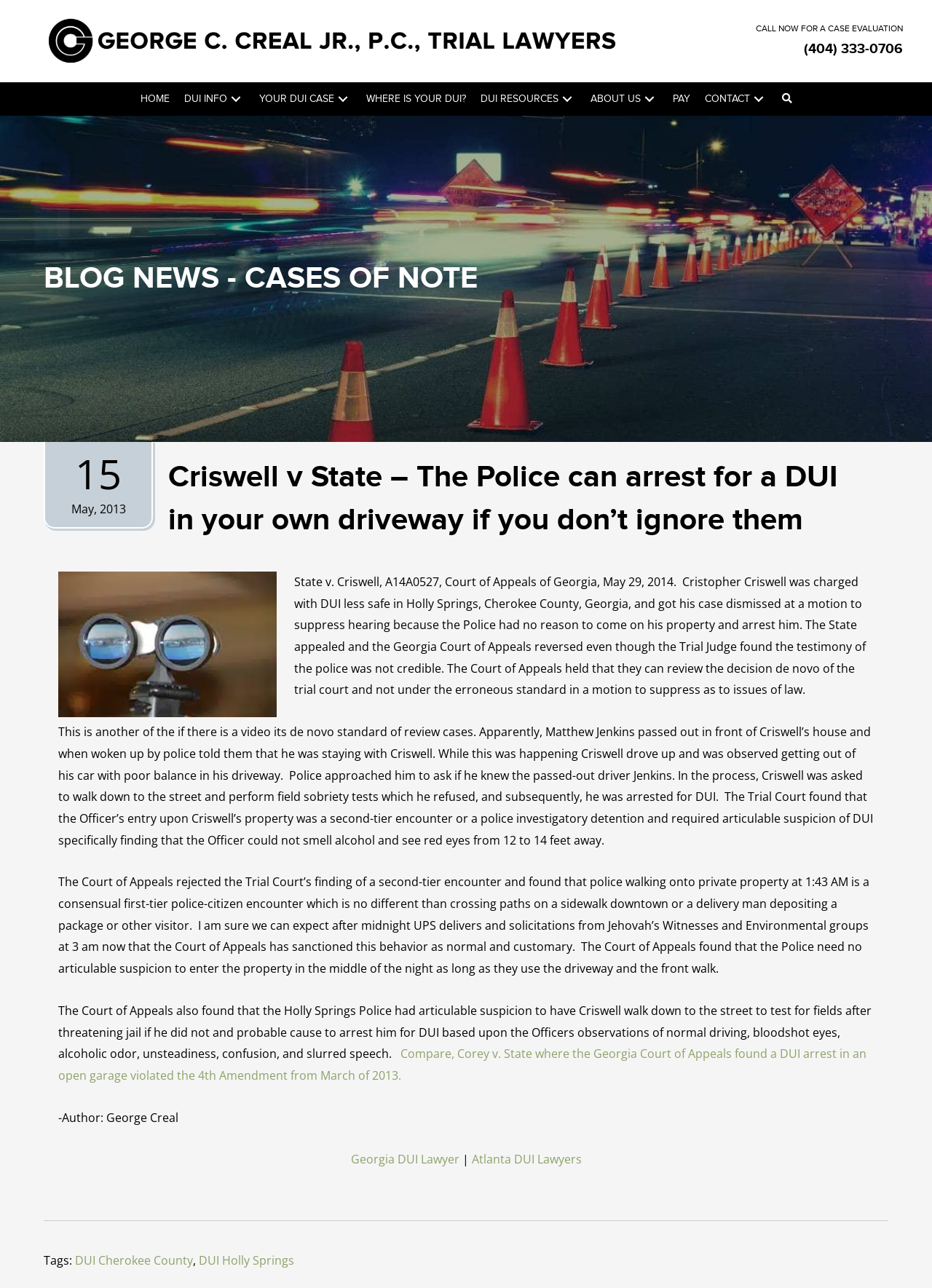Determine the bounding box coordinates for the area that should be clicked to carry out the following instruction: "view product details of CALIPER REPAIR KITS SB6 SB7 TYPE KBCP004".

None